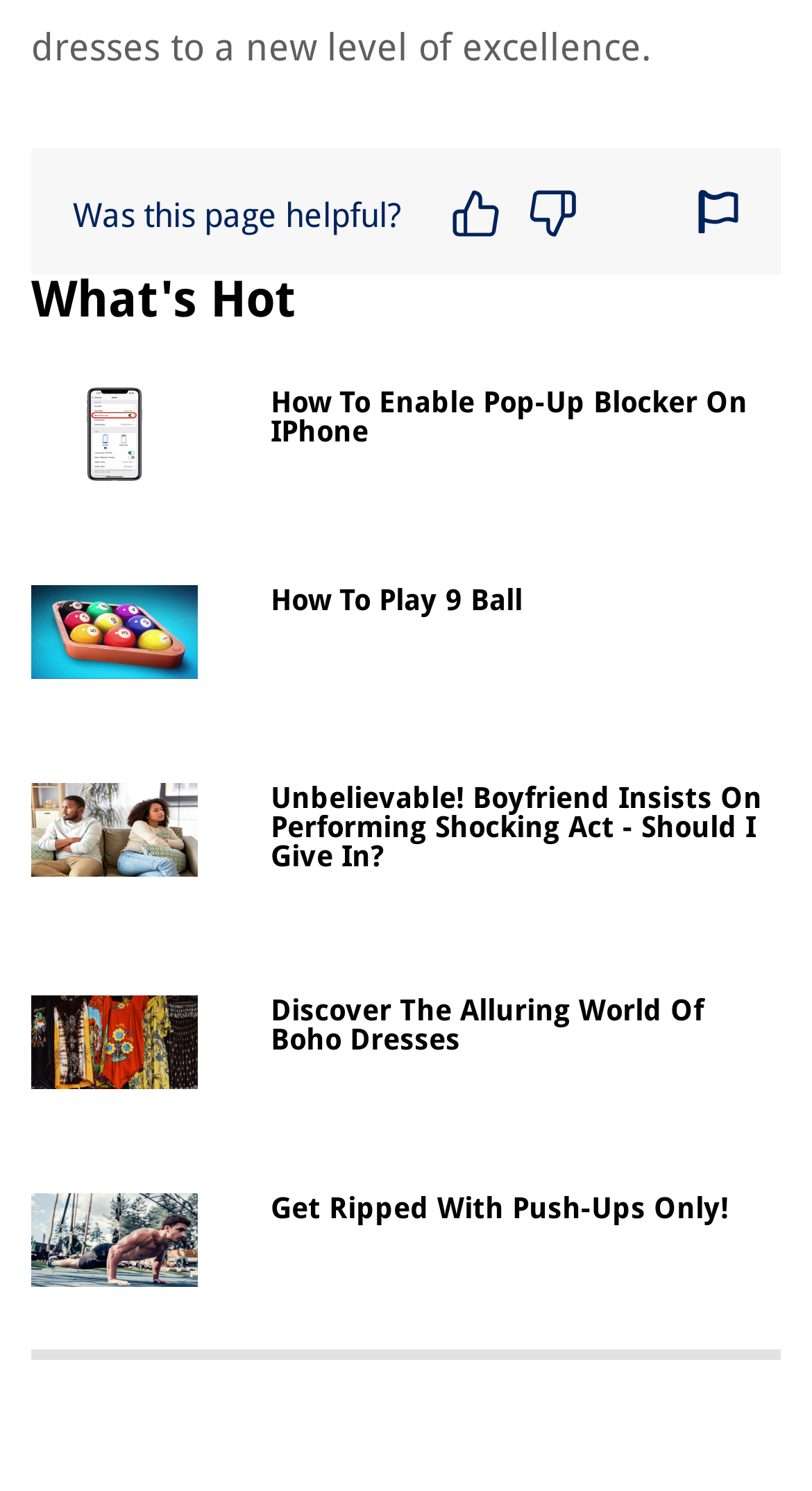Kindly determine the bounding box coordinates for the area that needs to be clicked to execute this instruction: "Click on 'How To Enable Pop-Up Blocker On IPhone'".

[0.038, 0.276, 0.244, 0.303]